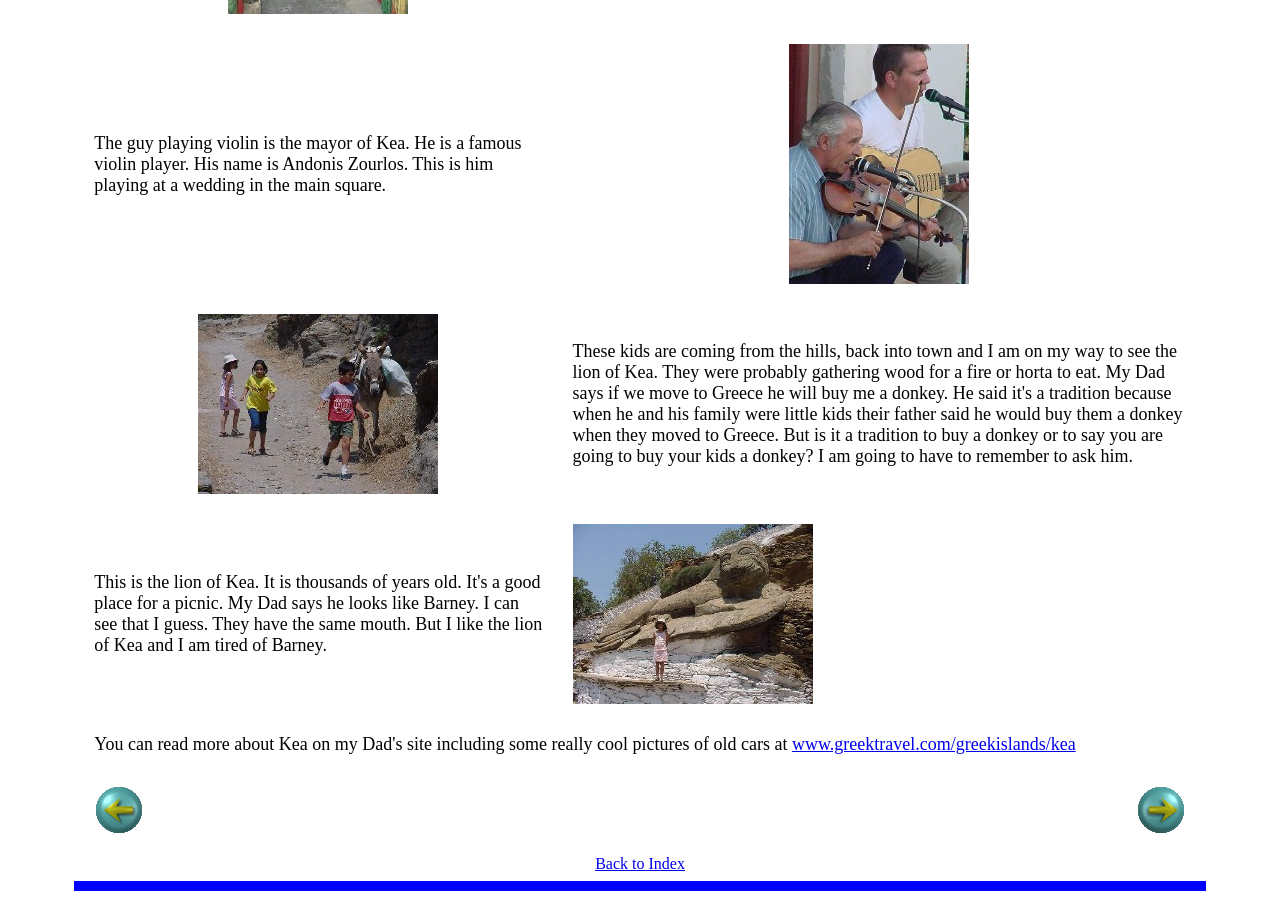Review the image closely and give a comprehensive answer to the question: What is the website to read more about Kea?

The website to read more about Kea is www.greektravel.com/greekislands/kea, as mentioned in the text 'You can read more about Kea on my Dad's site including some really cool pictures of old cars at www.greektravel.com/greekislands/kea'.